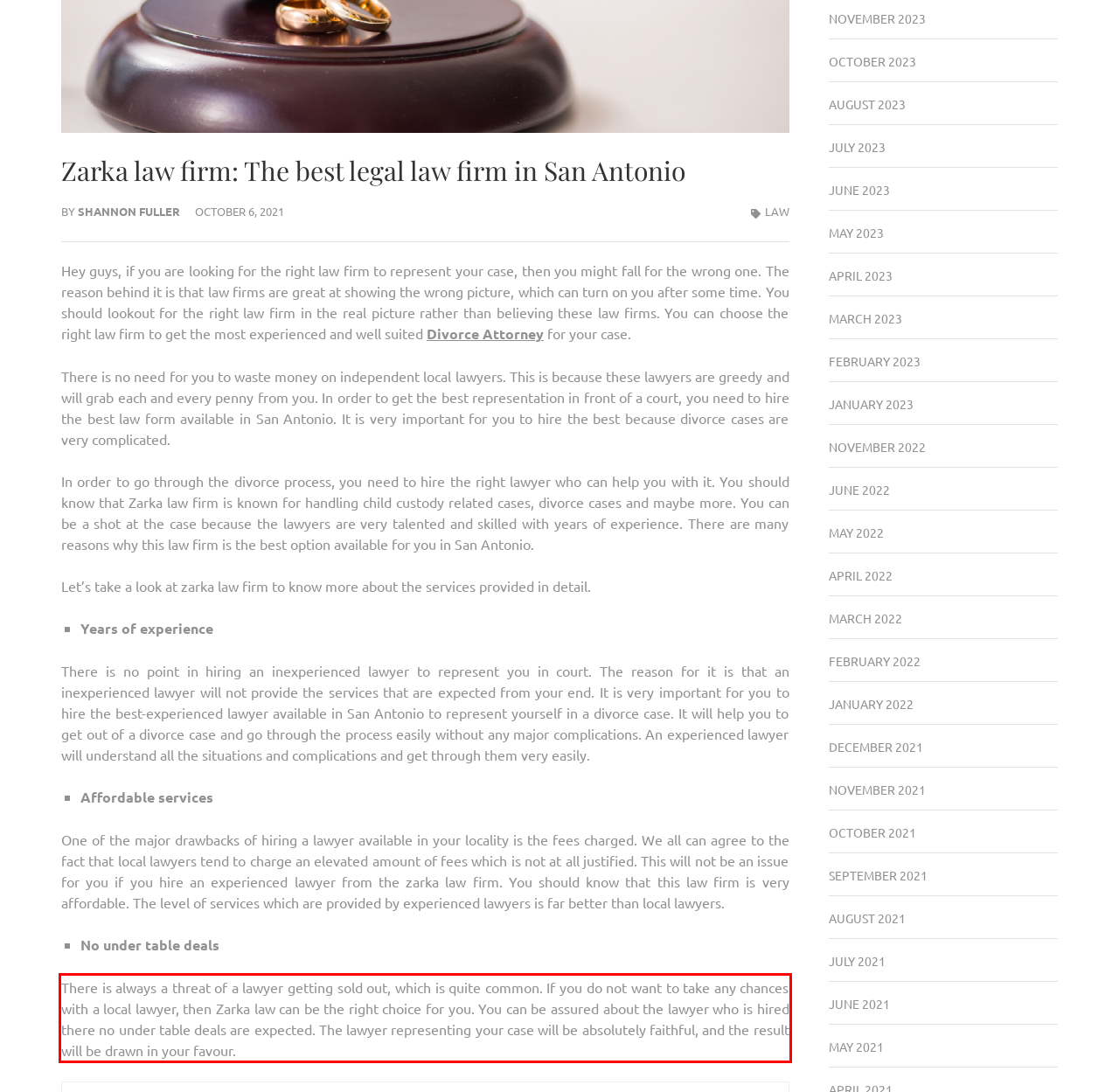You are given a screenshot with a red rectangle. Identify and extract the text within this red bounding box using OCR.

There is always a threat of a lawyer getting sold out, which is quite common. If you do not want to take any chances with a local lawyer, then Zarka law can be the right choice for you. You can be assured about the lawyer who is hired there no under table deals are expected. The lawyer representing your case will be absolutely faithful, and the result will be drawn in your favour.